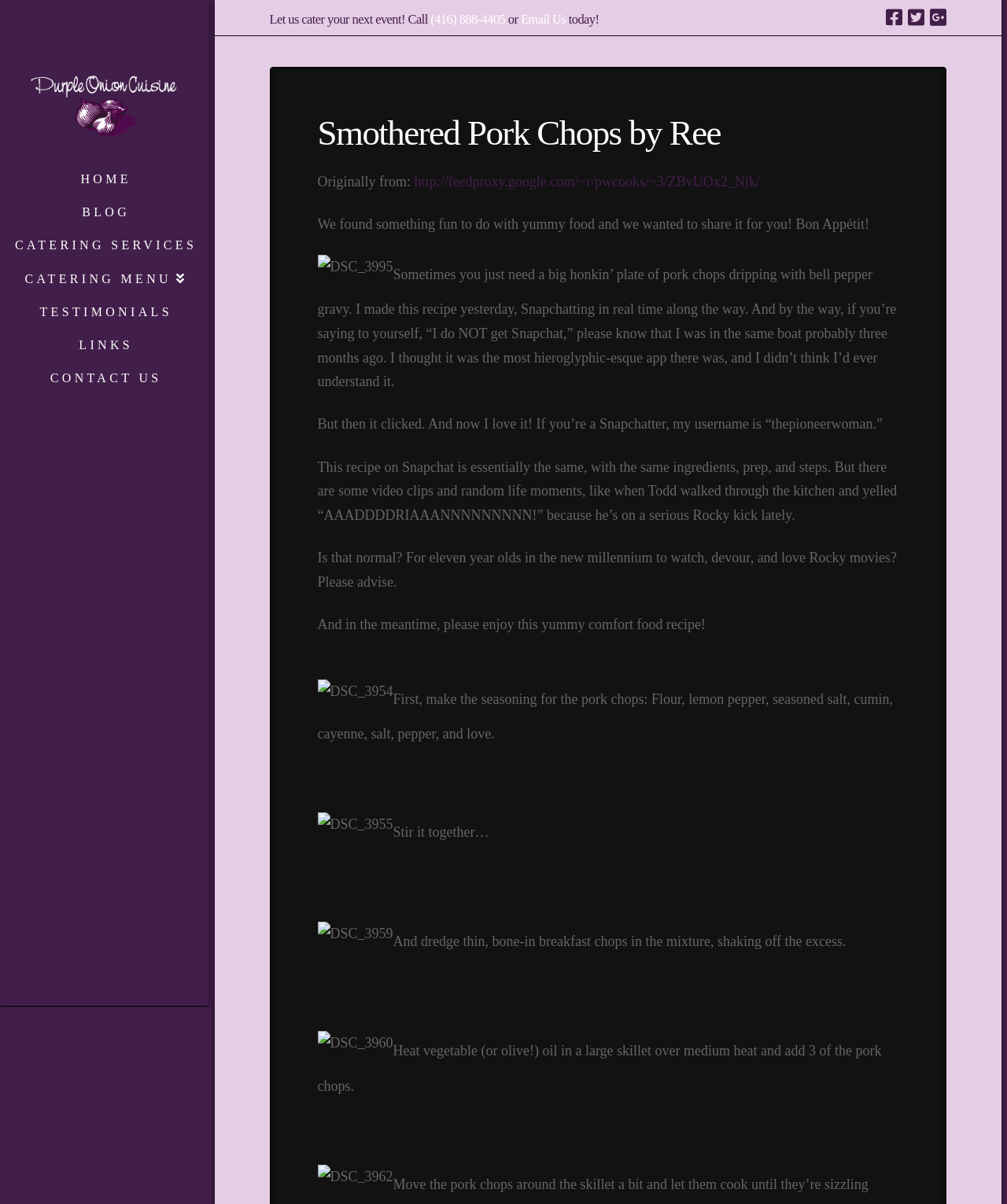Refer to the image and provide a thorough answer to this question:
What is the name of the author's son who is a fan of Rocky movies?

The text mentions that Todd, the author's eleven-year-old son, is a fan of Rocky movies and has been watching them lately.